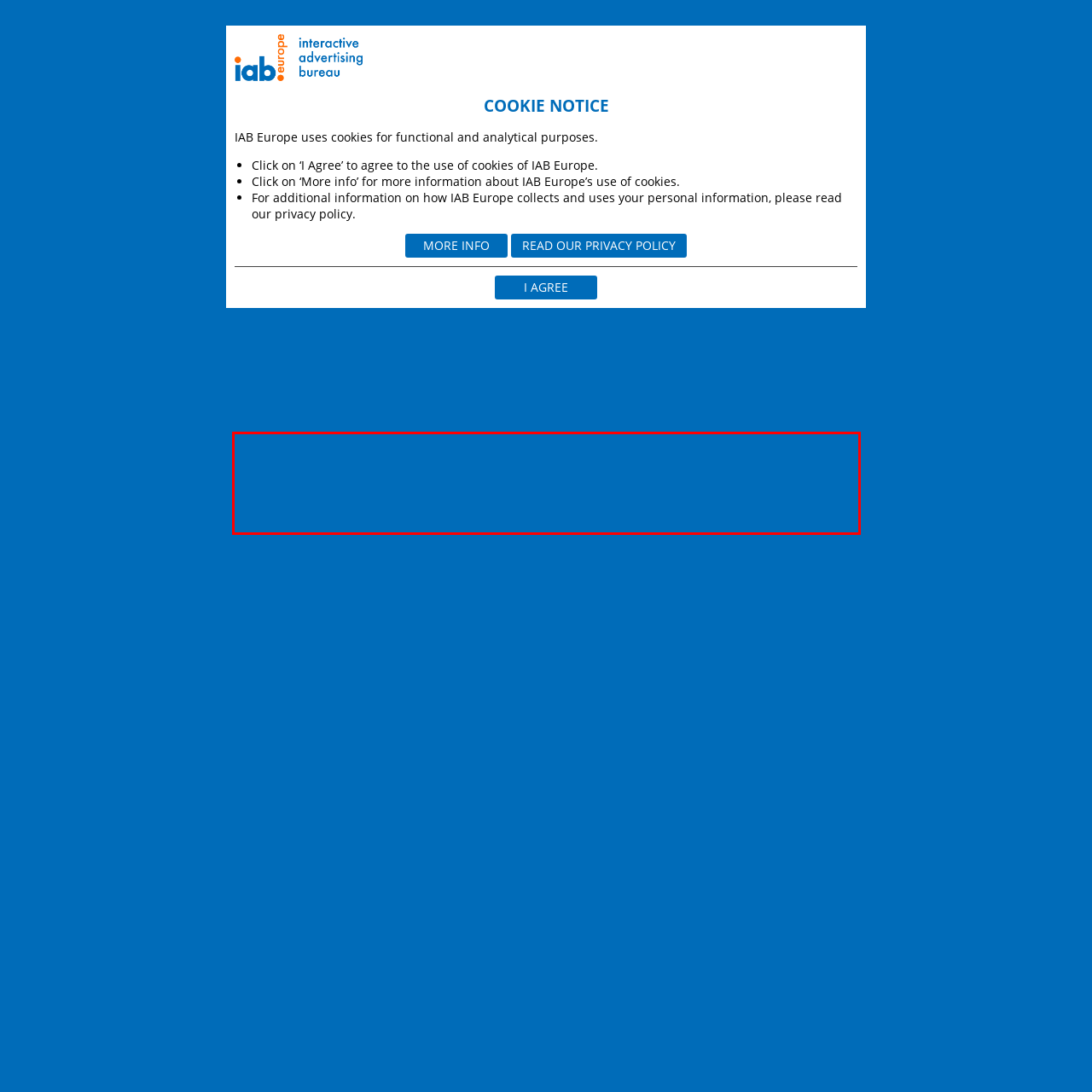You are given a screenshot with a red rectangle. Identify and extract the text within this red bounding box using OCR.

IAB Europe respects the privacy of the visitors on its websites (“Websites”) (“Users”) and of its registered members (“Members”) to which it provides services as further specified in the General Terms of Use (“Services”). In this Privacy Policy references to Members mean both individual Members and individuals who are employed by corporate Members. This Privacy Policy is also addressed to individuals outside IAB Europe with whom IAB Europe interacts and whose personal data it processes and for these purposes they will be included within the term “Users”.